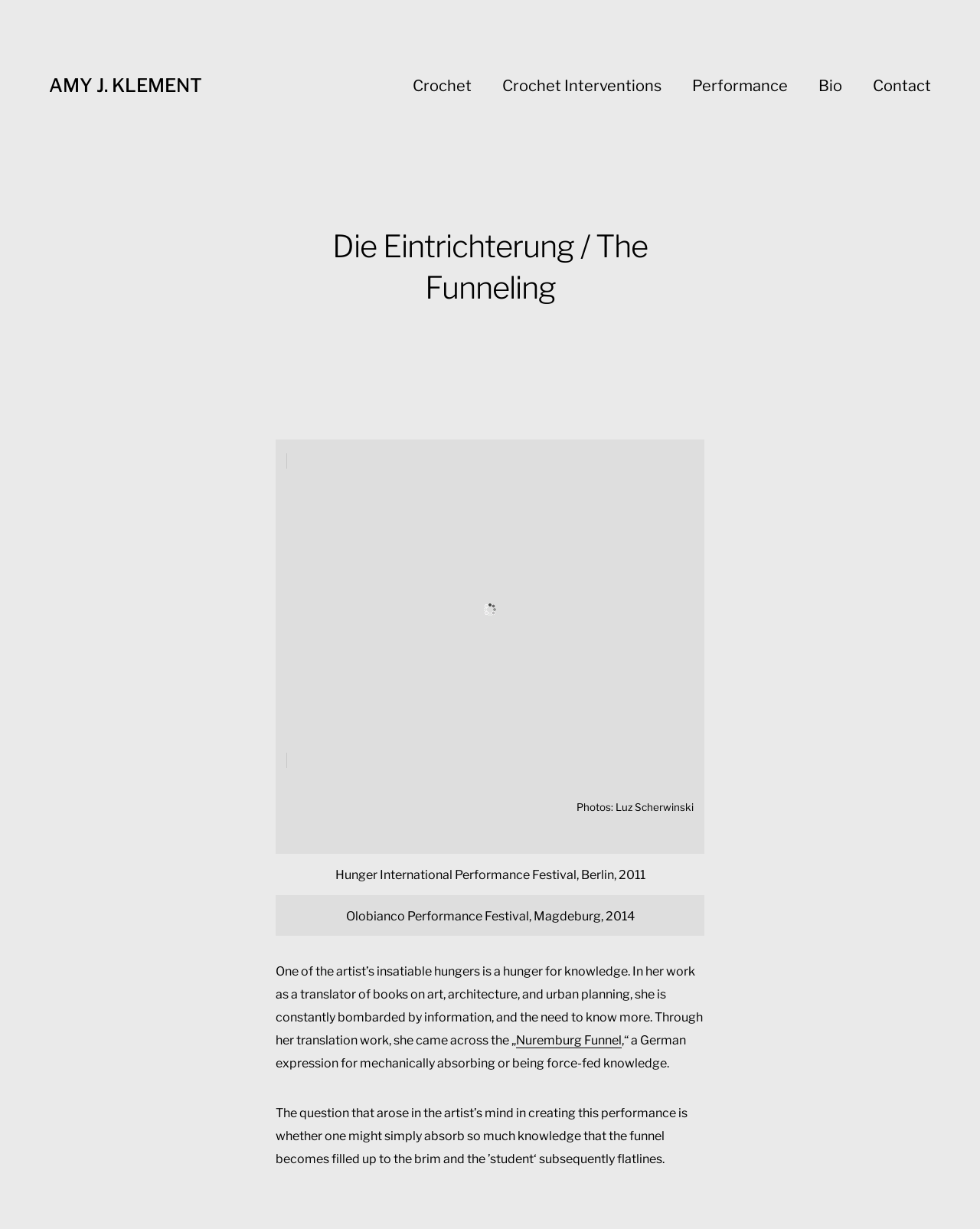Extract the bounding box coordinates of the UI element described by: "0". The coordinates should include four float numbers ranging from 0 to 1, e.g., [left, top, right, bottom].

None